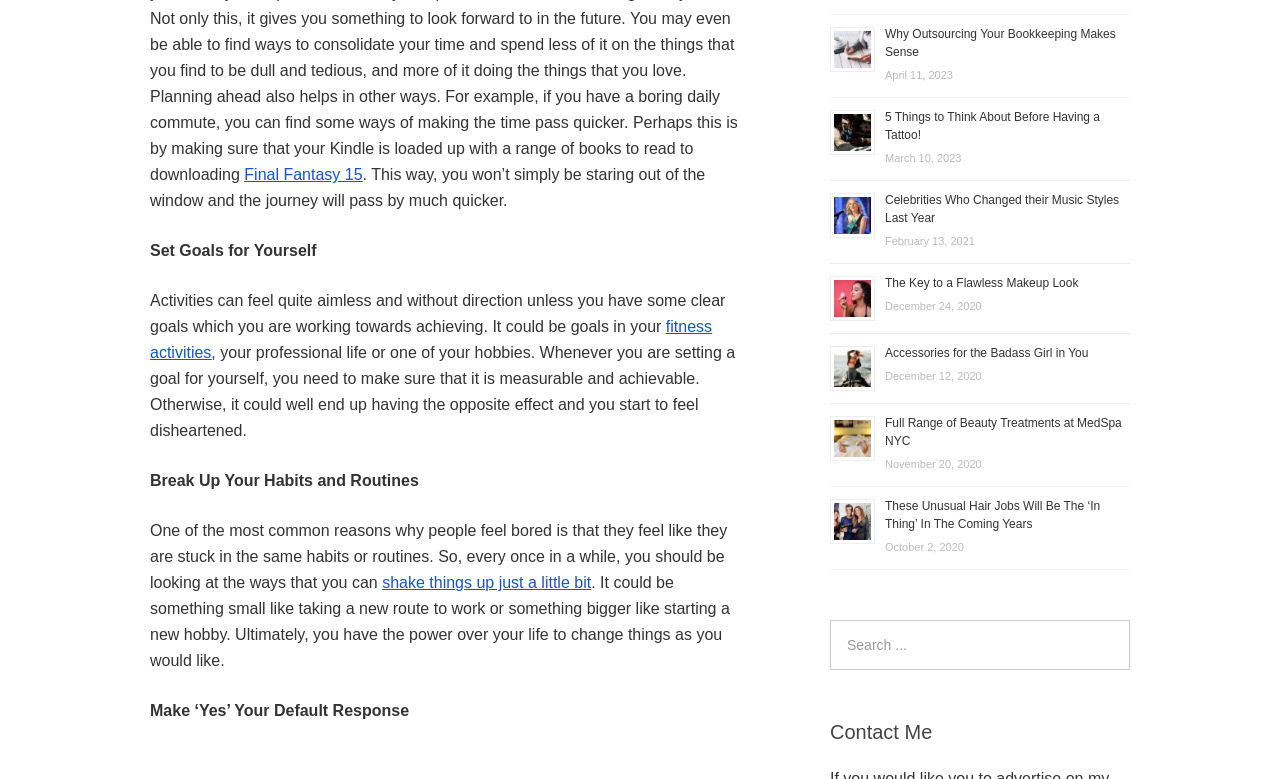Find the bounding box coordinates of the element to click in order to complete this instruction: "Read about '5 Things to Think About Before Having a Tattoo!'". The bounding box coordinates must be four float numbers between 0 and 1, denoted as [left, top, right, bottom].

[0.648, 0.141, 0.684, 0.198]